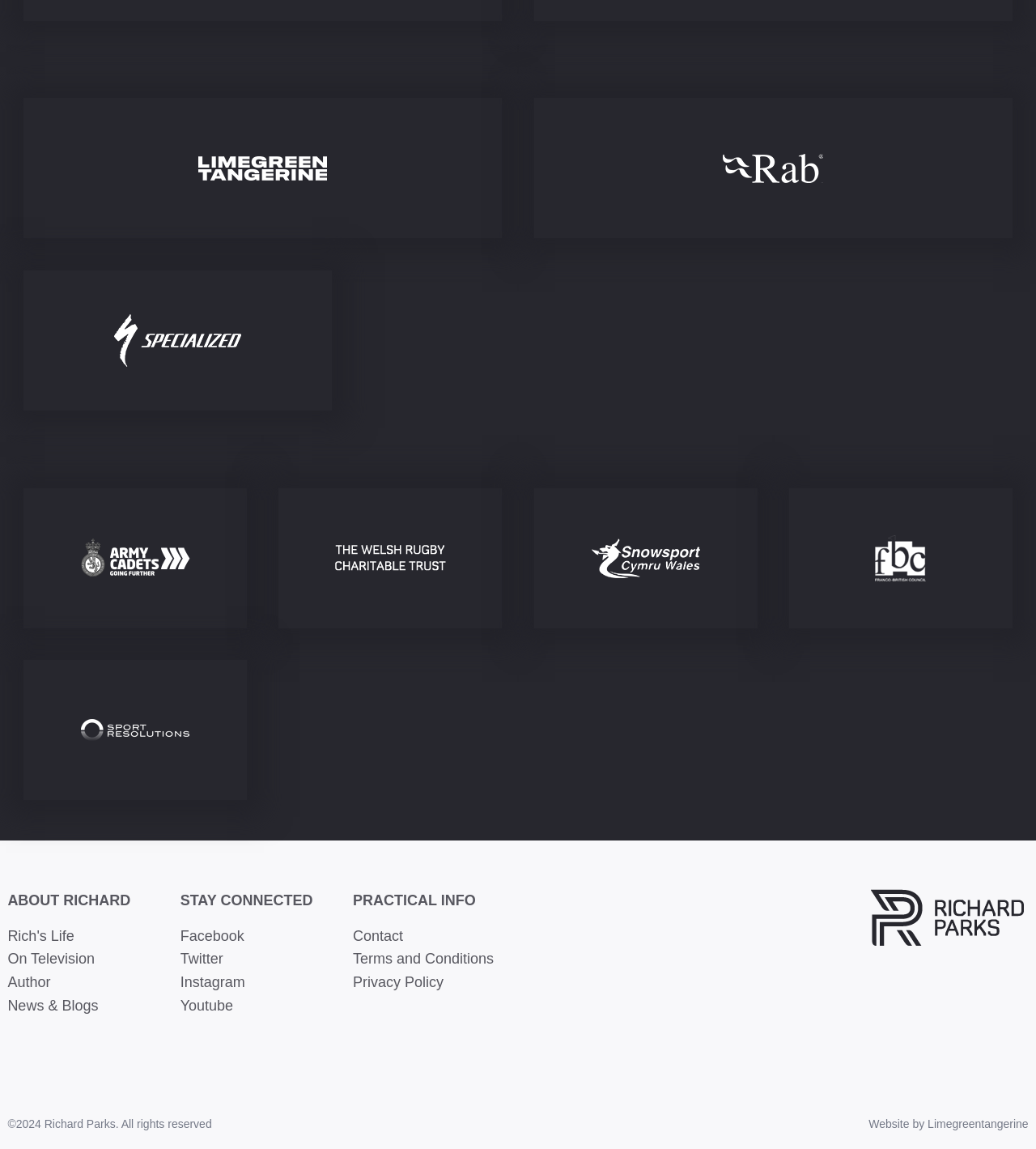Find and specify the bounding box coordinates that correspond to the clickable region for the instruction: "Watch Richard's videos on Youtube".

[0.174, 0.868, 0.225, 0.882]